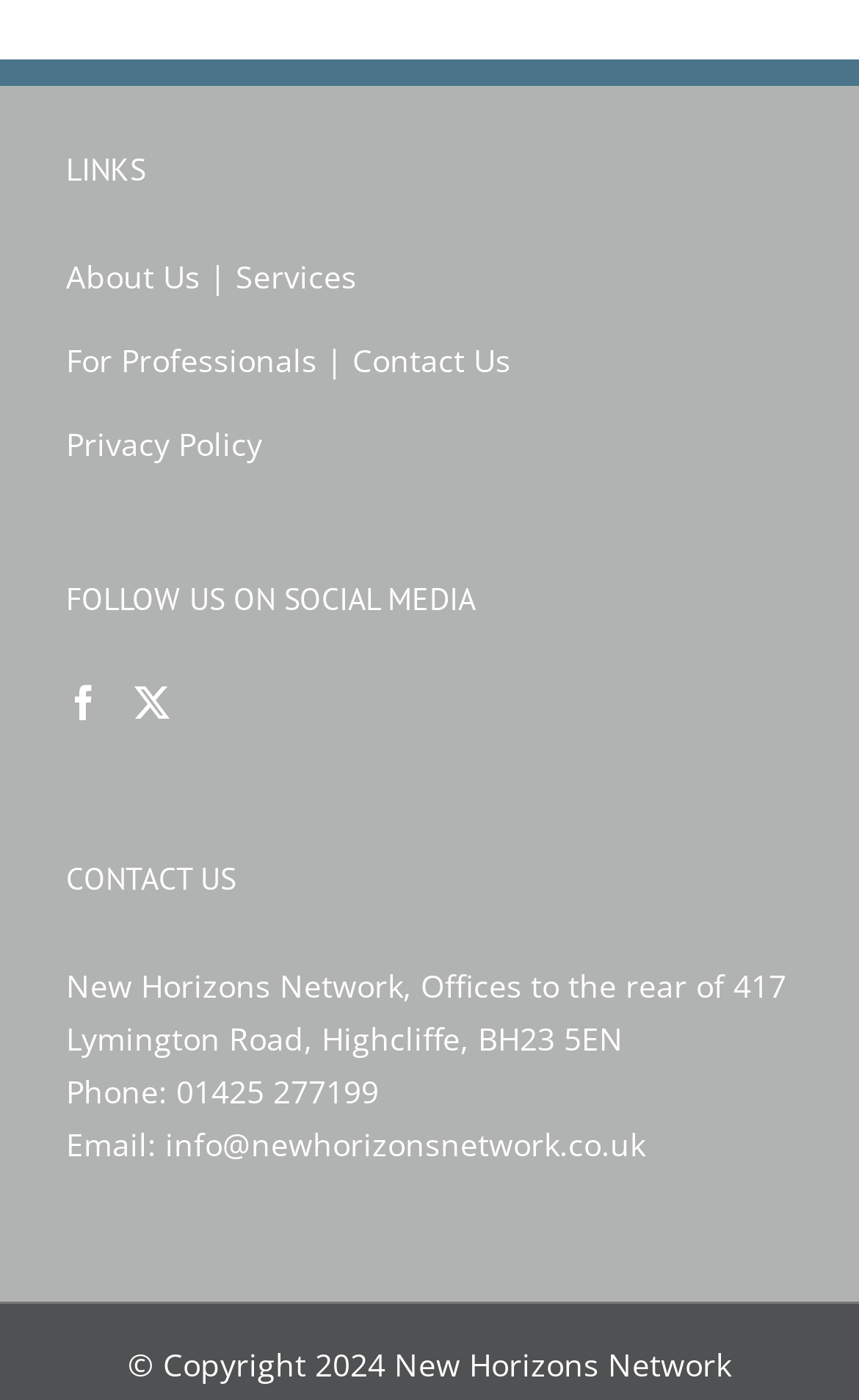Pinpoint the bounding box coordinates of the area that must be clicked to complete this instruction: "Click on About Us".

[0.077, 0.183, 0.233, 0.213]